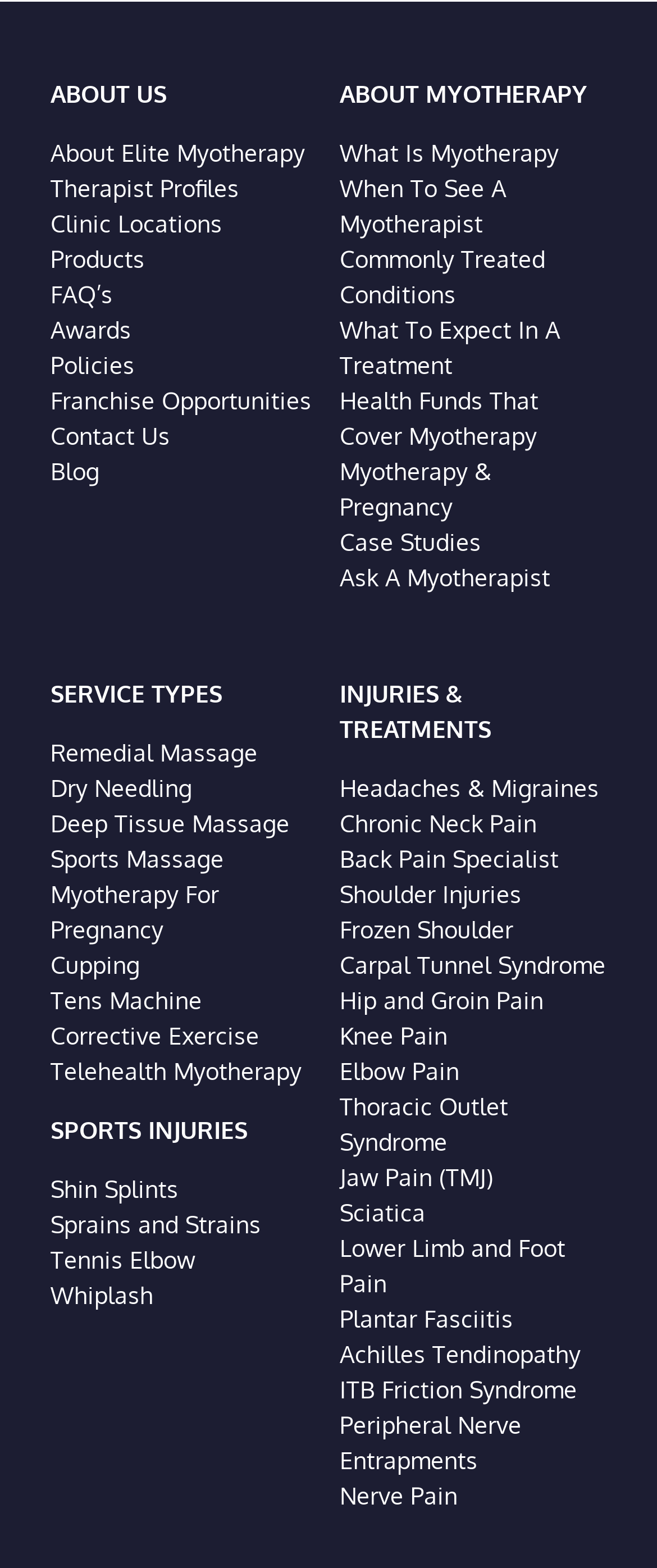Can you specify the bounding box coordinates of the area that needs to be clicked to fulfill the following instruction: "Get information about remedial massage"?

[0.077, 0.471, 0.392, 0.489]